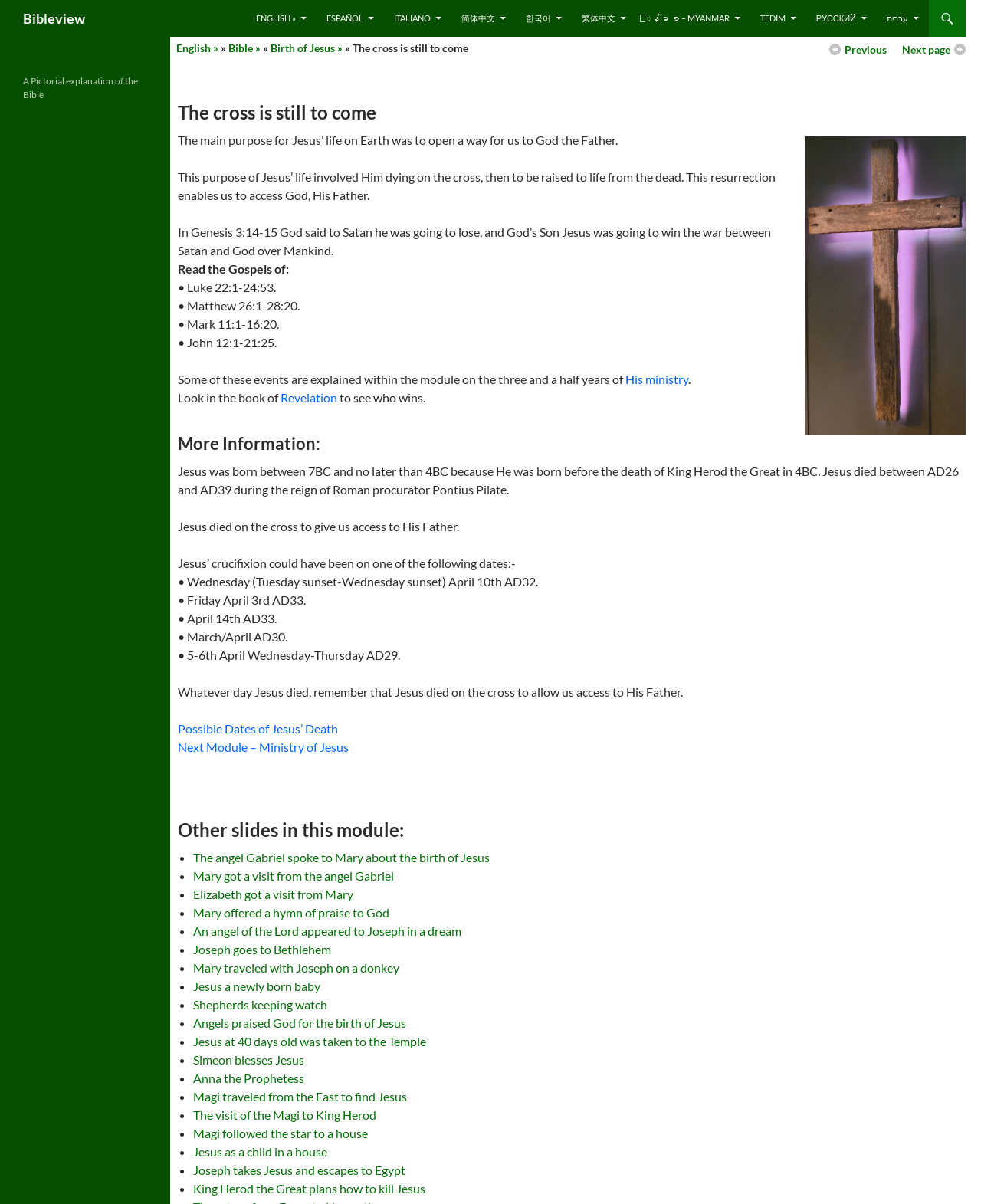Please determine the bounding box coordinates of the element's region to click for the following instruction: "Explore the book of Revelation".

[0.286, 0.324, 0.344, 0.336]